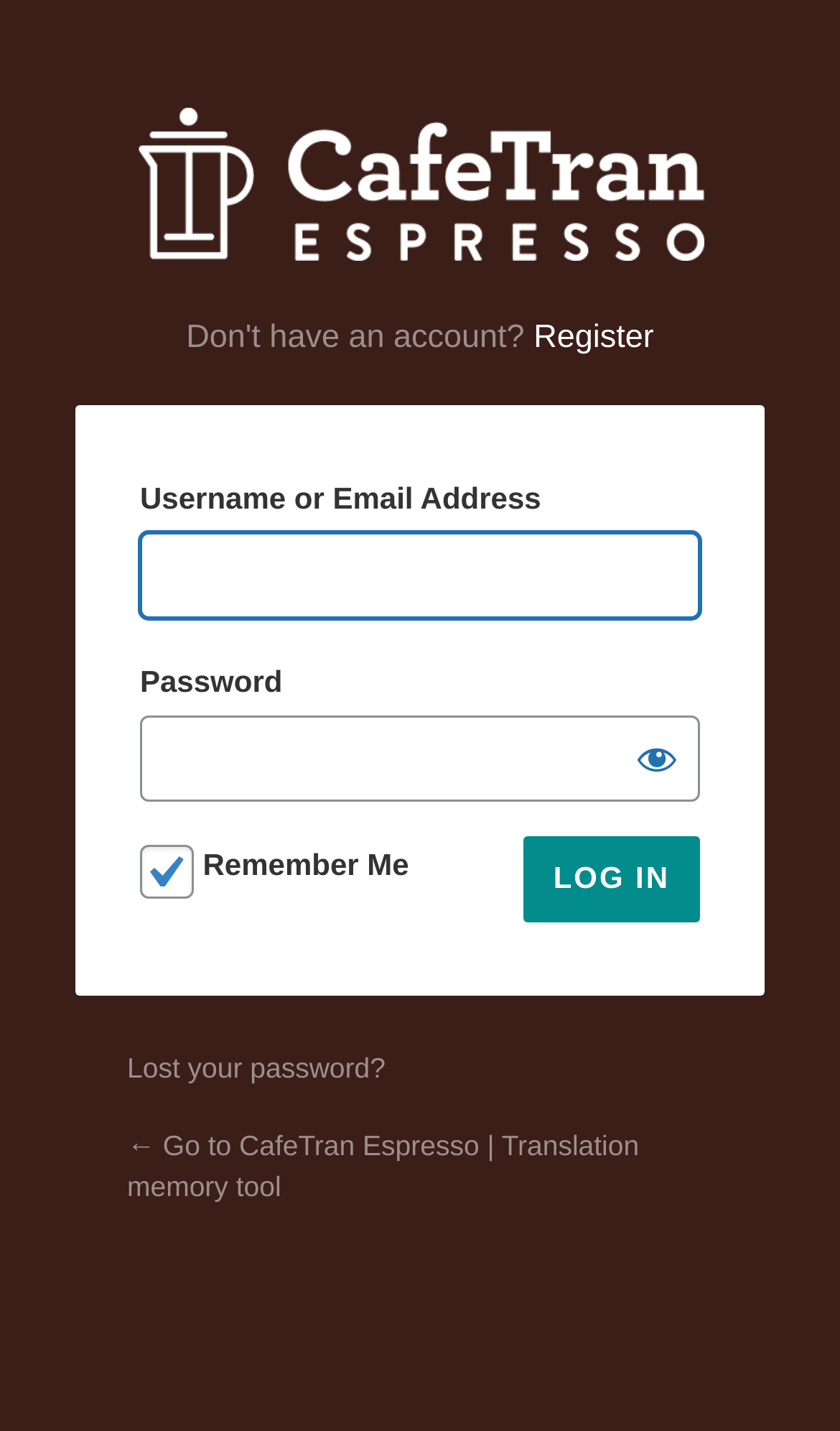Determine the bounding box coordinates of the clickable region to follow the instruction: "Click Register".

[0.635, 0.222, 0.778, 0.248]